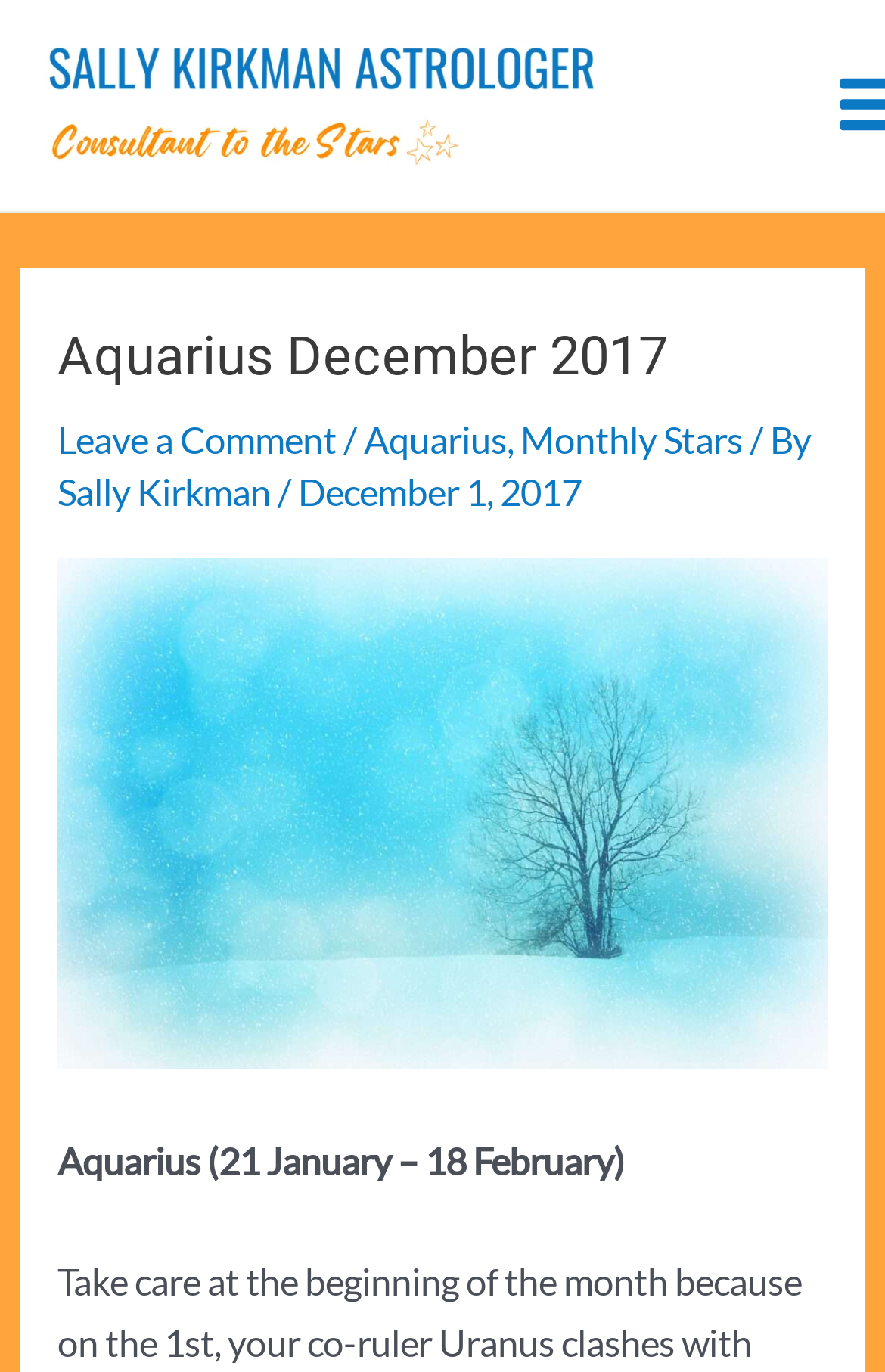Please determine the bounding box coordinates, formatted as (top-left x, top-left y, bottom-right x, bottom-right y), with all values as floating point numbers between 0 and 1. Identify the bounding box of the region described as: Aquarius

[0.411, 0.304, 0.572, 0.335]